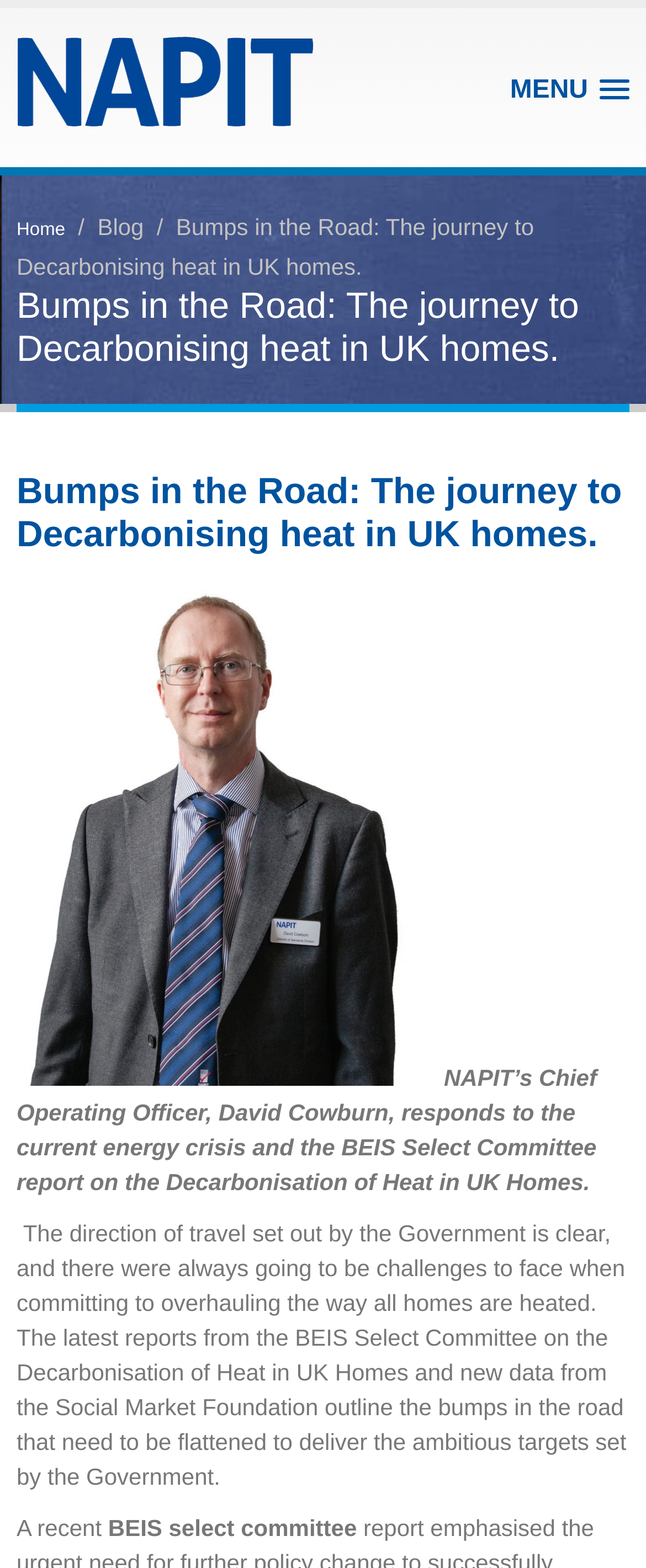Respond to the question below with a single word or phrase:
What is the name of the organization?

NAPIT